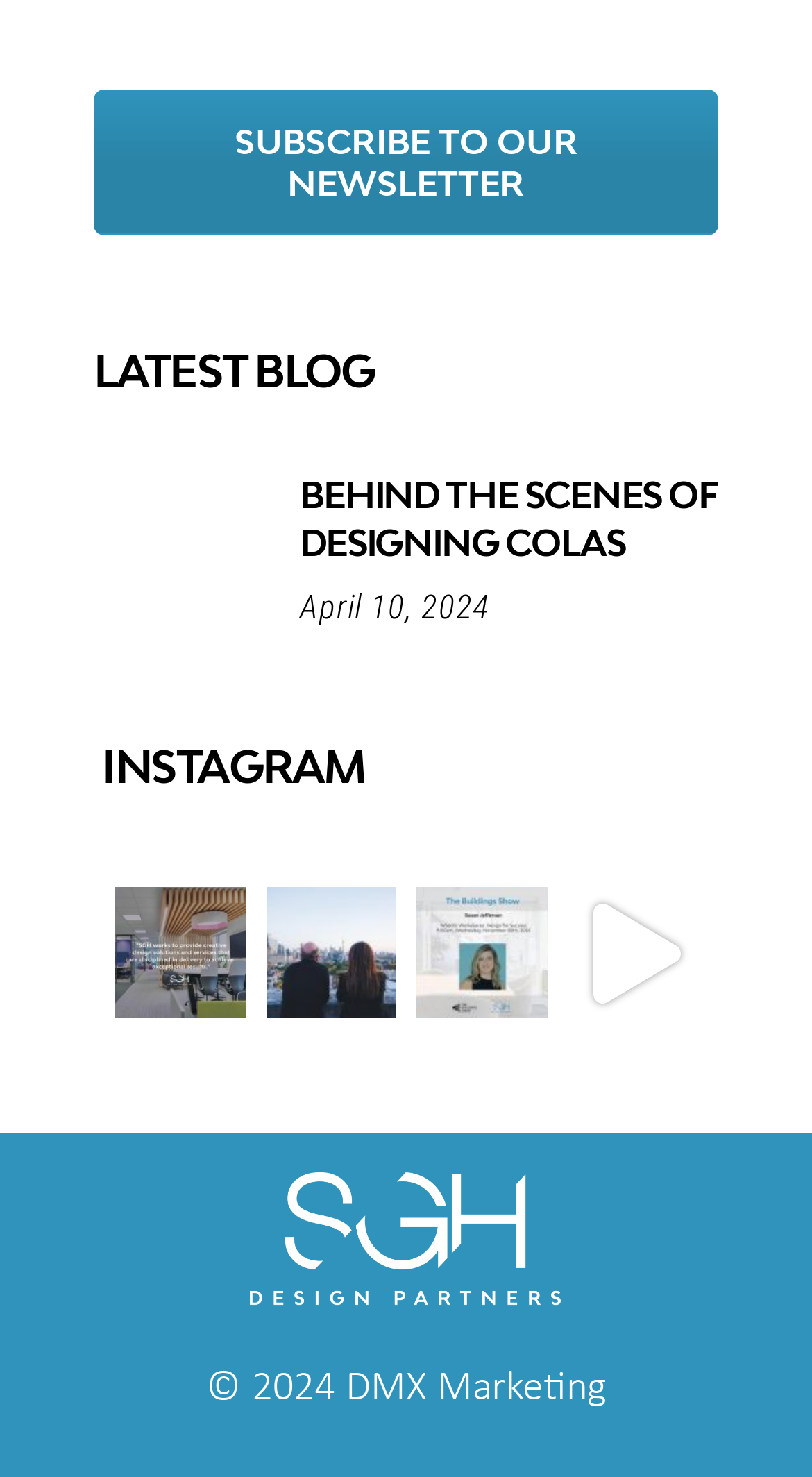How many links are there in the 'LATEST BLOG' section?
Look at the image and provide a short answer using one word or a phrase.

4